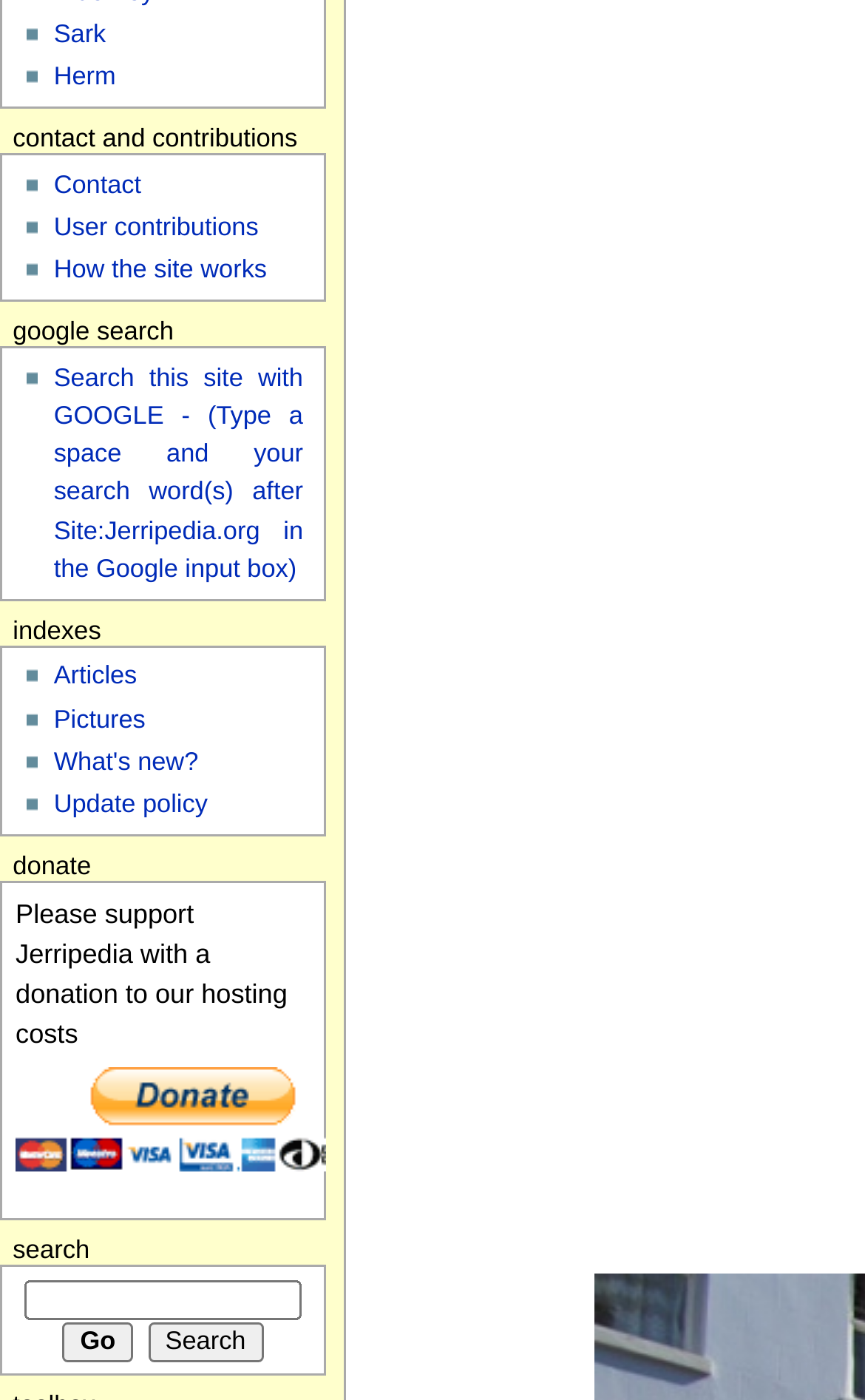Determine the bounding box for the described UI element: "name="search" title="Search Jerripedia"".

[0.029, 0.915, 0.349, 0.943]